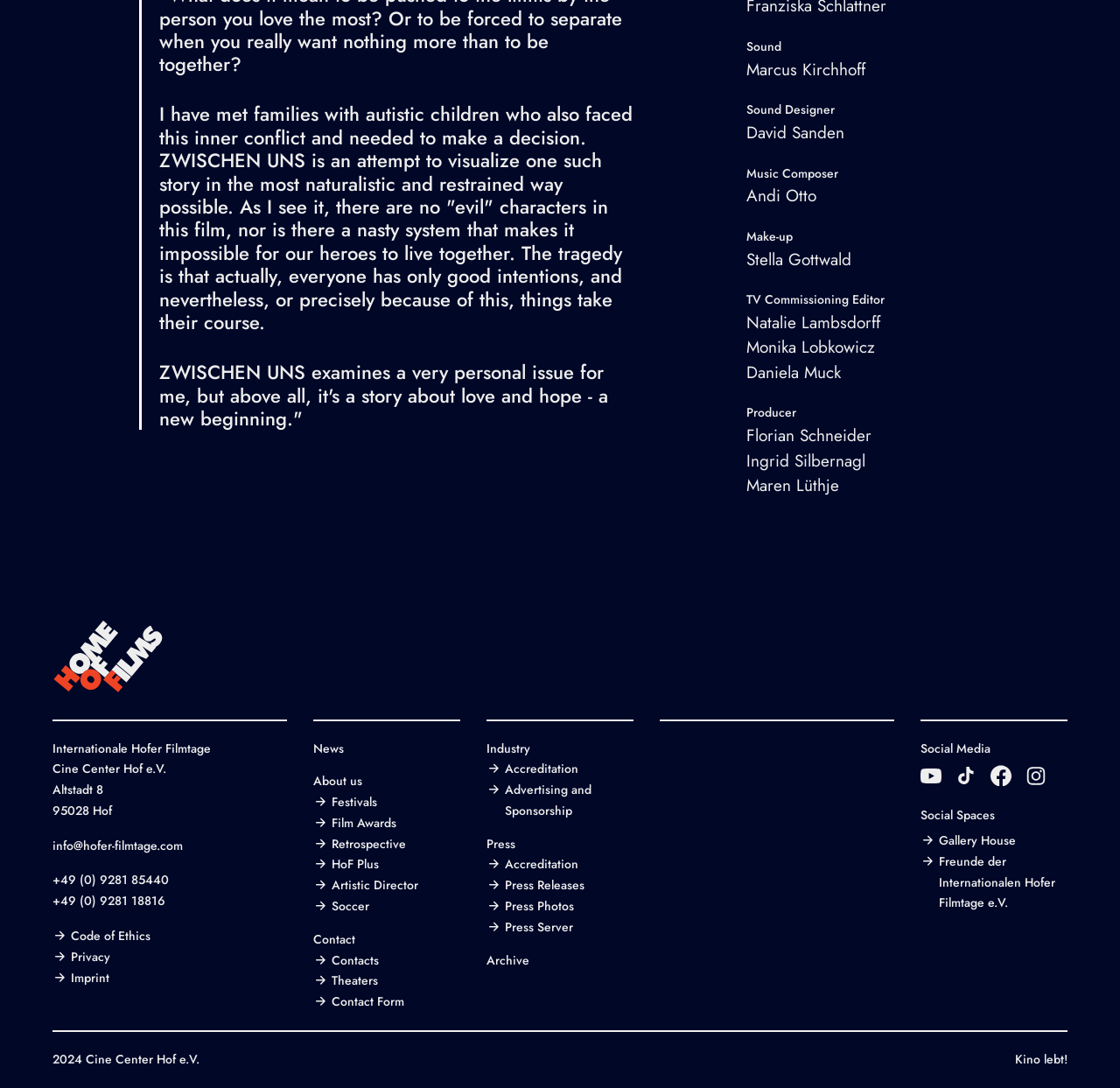Provide a short answer to the following question with just one word or phrase: What is the address of the festival?

Altstadt 8, 95028 Hof